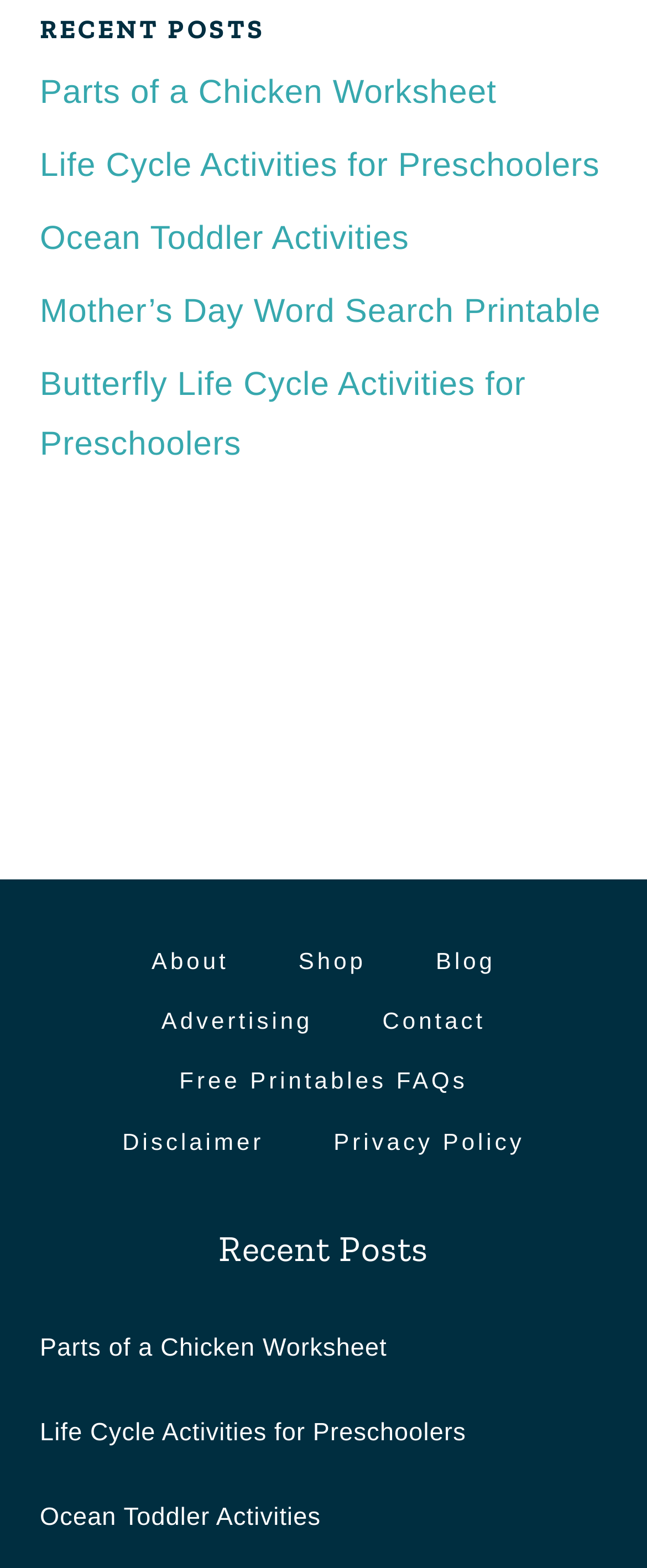Determine the bounding box coordinates of the region that needs to be clicked to achieve the task: "read about human body activities for early learning".

[0.062, 0.324, 0.938, 0.527]